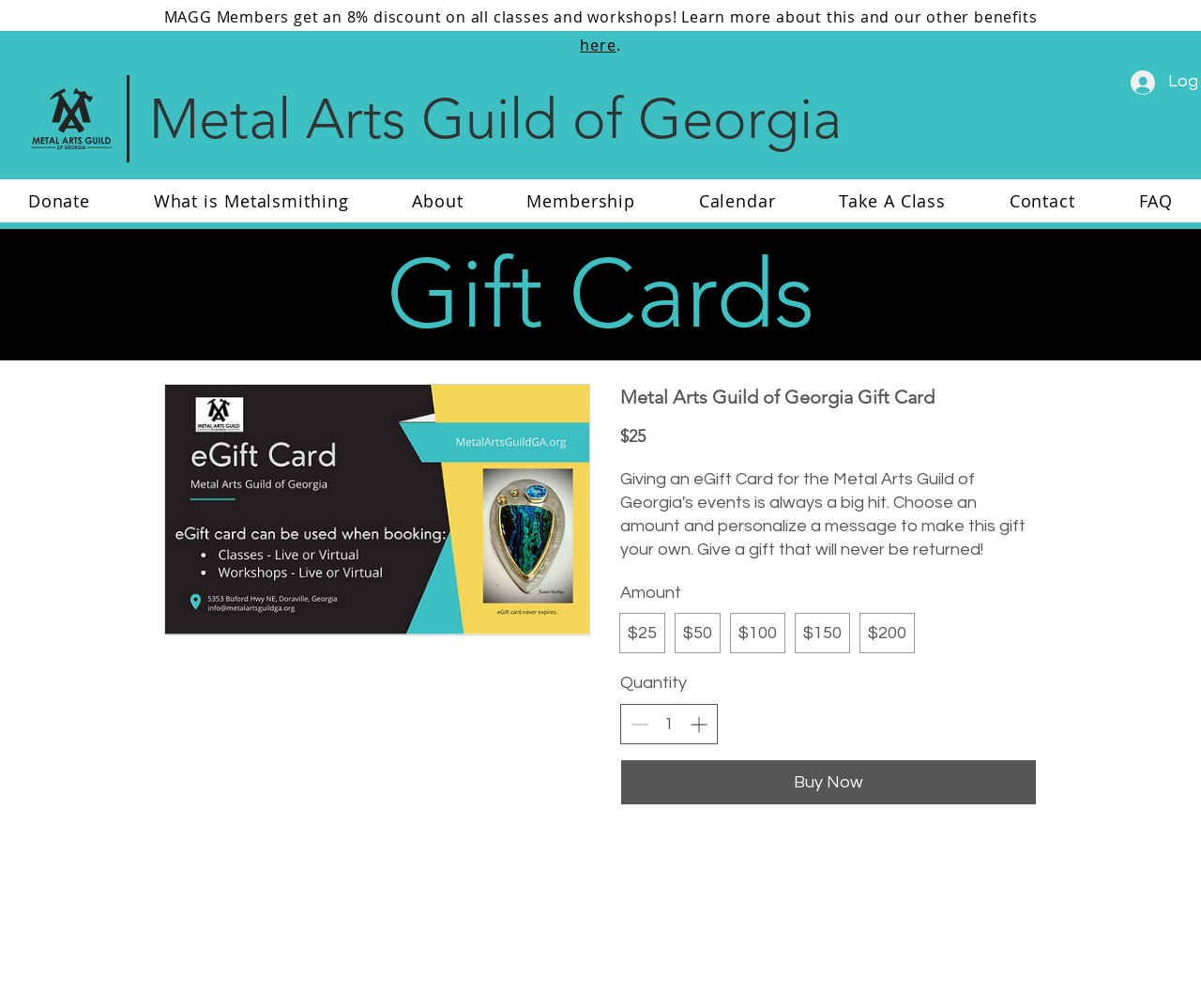Identify the bounding box coordinates for the element that needs to be clicked to fulfill this instruction: "Learn more about MAGG Members benefits". Provide the coordinates in the format of four float numbers between 0 and 1: [left, top, right, bottom].

[0.483, 0.034, 0.513, 0.055]